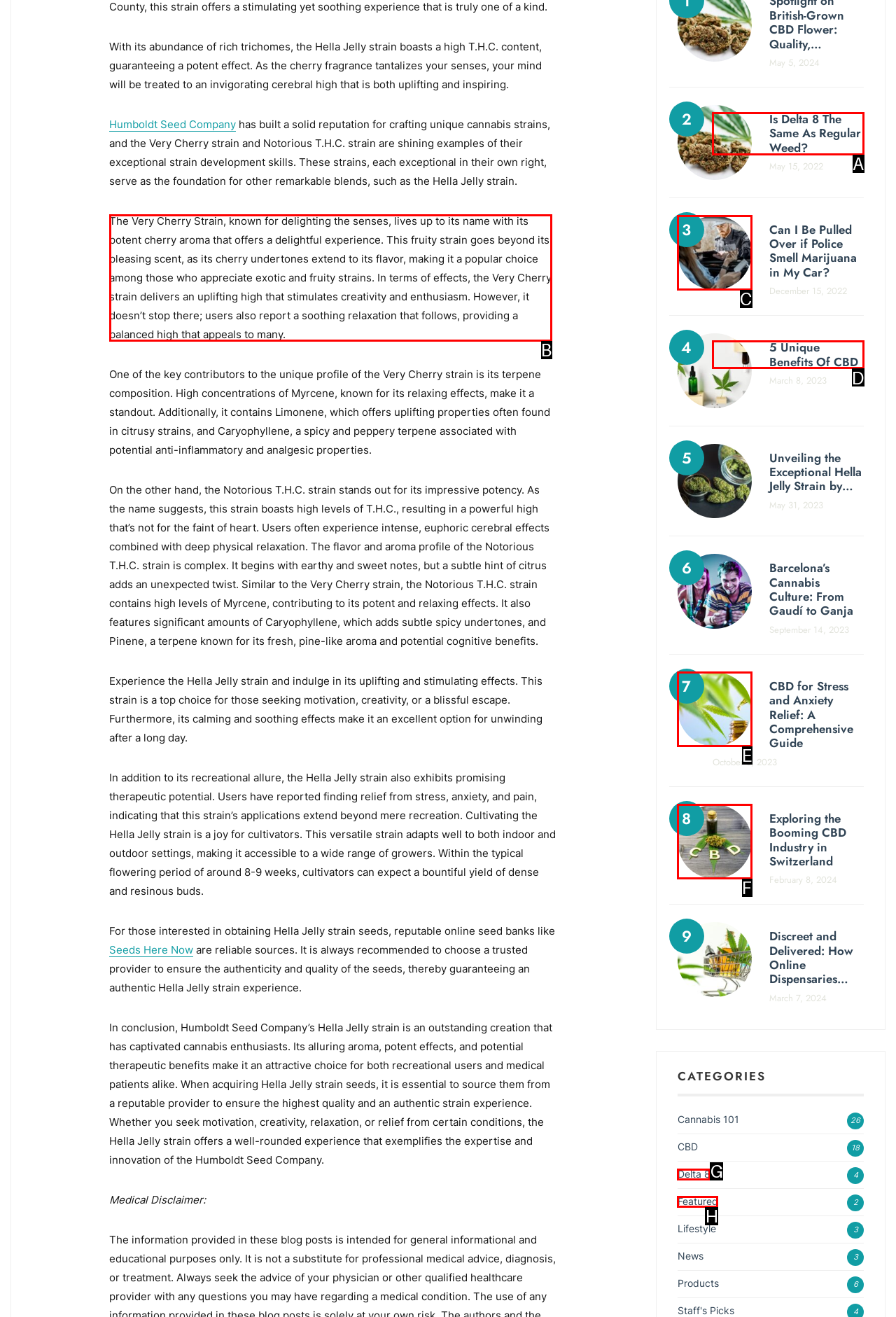Select the appropriate HTML element to click for the following task: Read about the Very Cherry strain
Answer with the letter of the selected option from the given choices directly.

B